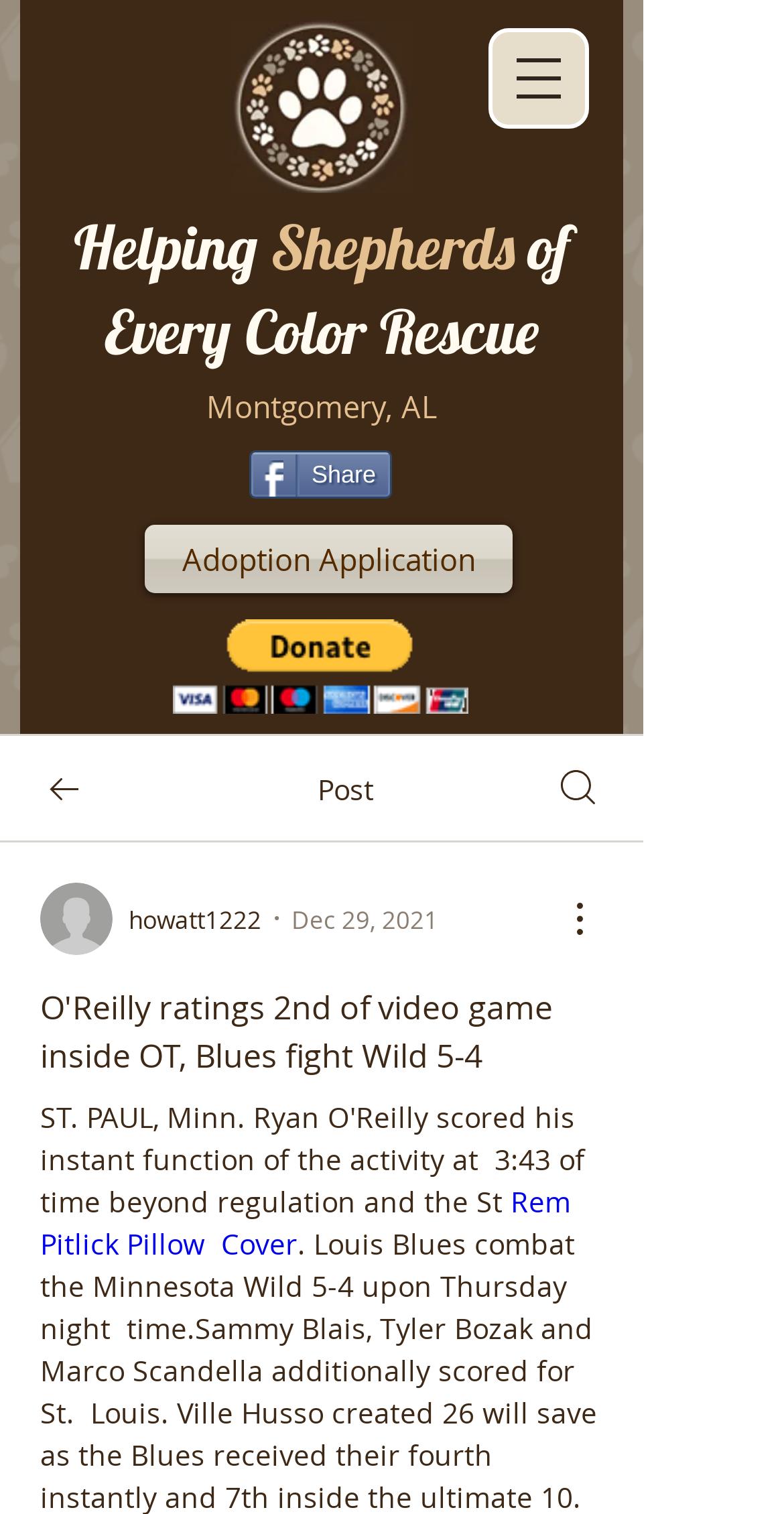Please find and report the bounding box coordinates of the element to click in order to perform the following action: "Click on 'How to Prepare Your Child for Tutoring'". The coordinates should be expressed as four float numbers between 0 and 1, in the format [left, top, right, bottom].

None